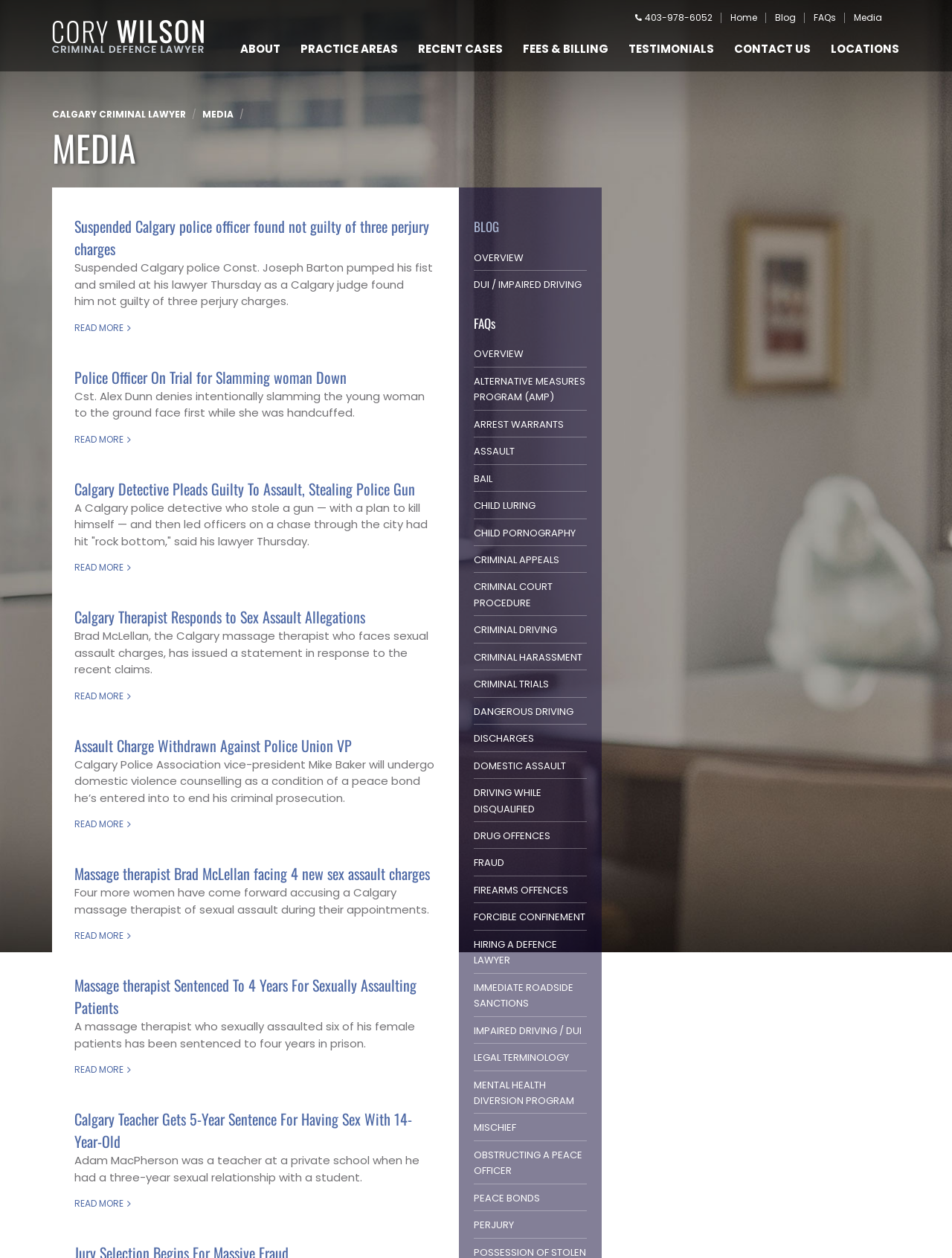Find the bounding box coordinates of the element's region that should be clicked in order to follow the given instruction: "View the 'FAQs' page". The coordinates should consist of four float numbers between 0 and 1, i.e., [left, top, right, bottom].

[0.498, 0.25, 0.616, 0.265]